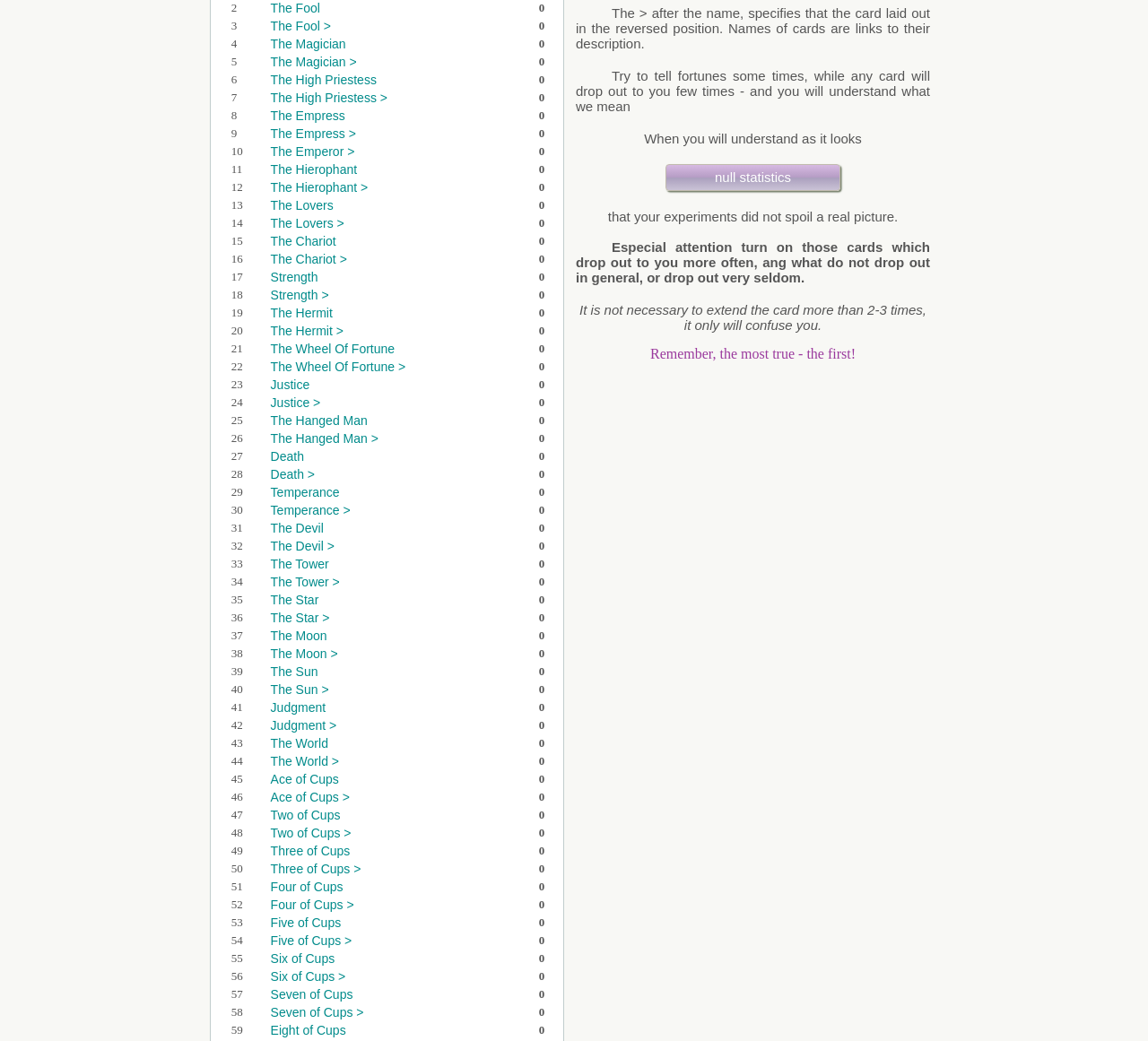Are there any tarot cards with a '>' symbol?
Please provide a full and detailed response to the question.

By scanning the webpage, I can see that some tarot cards have a '>' symbol, such as 'The Fool >' and 'The Magician >'. Therefore, the answer is yes.